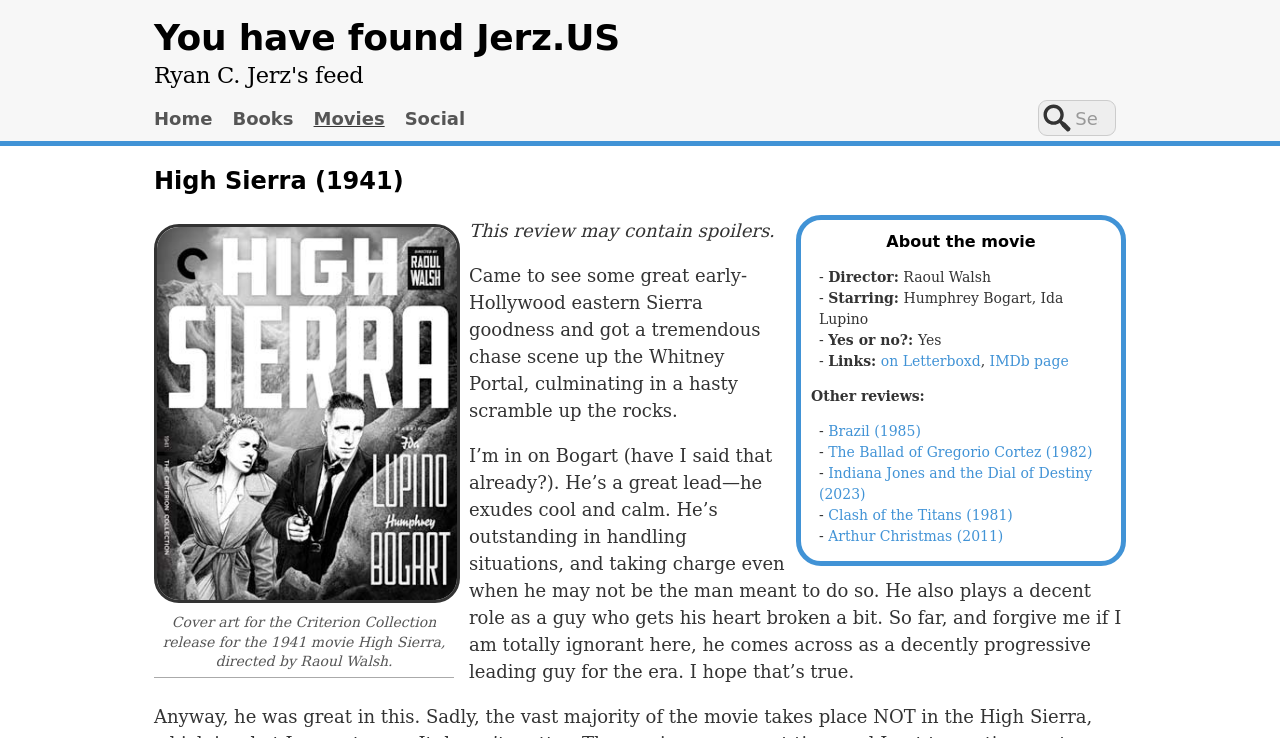Determine the bounding box coordinates of the element's region needed to click to follow the instruction: "Check out other reviews". Provide these coordinates as four float numbers between 0 and 1, formatted as [left, top, right, bottom].

[0.634, 0.526, 0.722, 0.547]